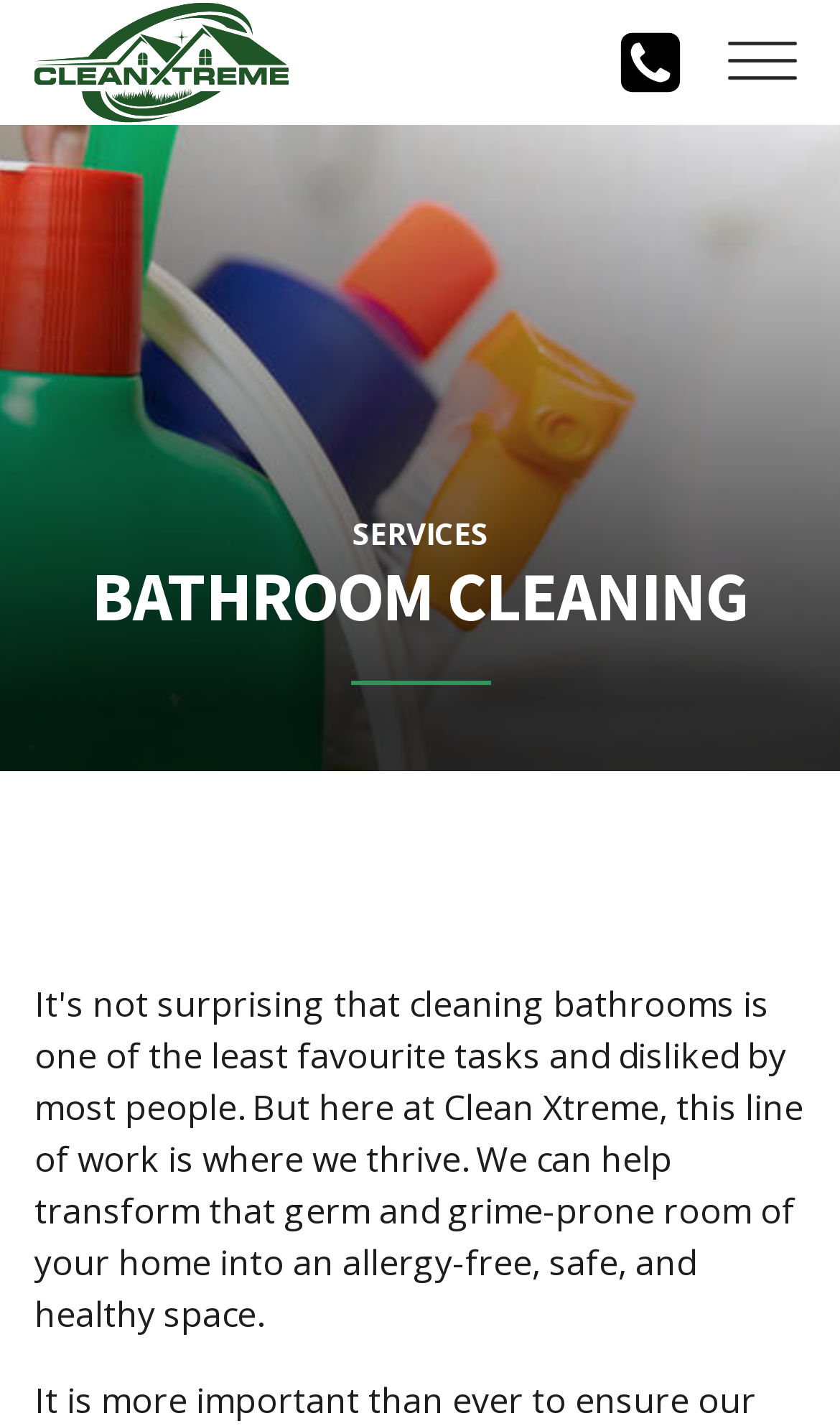Locate the UI element described by (02) 1234 567 890 in the provided webpage screenshot. Return the bounding box coordinates in the format (top-left x, top-left y, bottom-right x, bottom-right y), ensuring all values are between 0 and 1.

[0.733, 0.02, 0.815, 0.068]